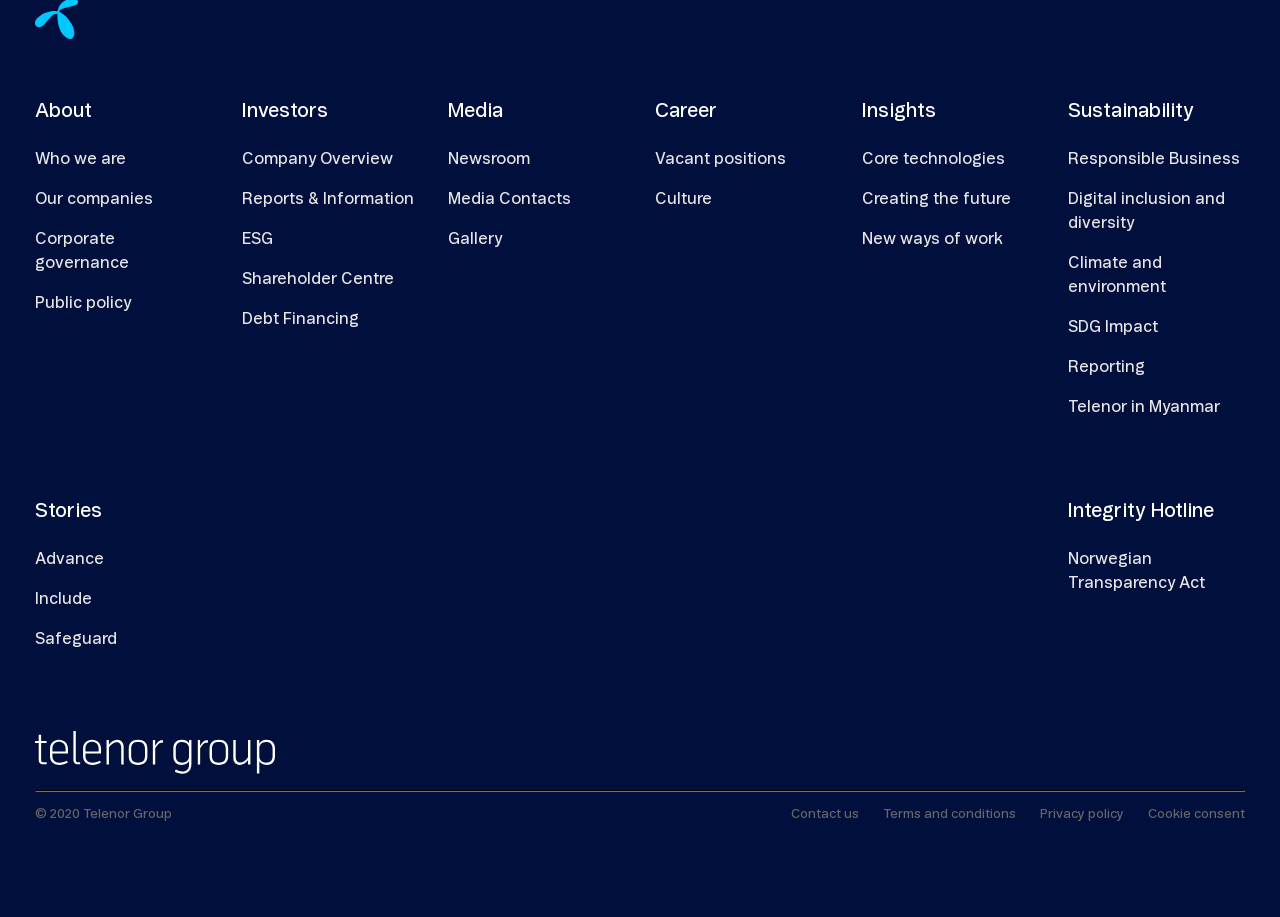Provide the bounding box coordinates of the HTML element this sentence describes: "Media Contacts".

[0.35, 0.195, 0.446, 0.239]